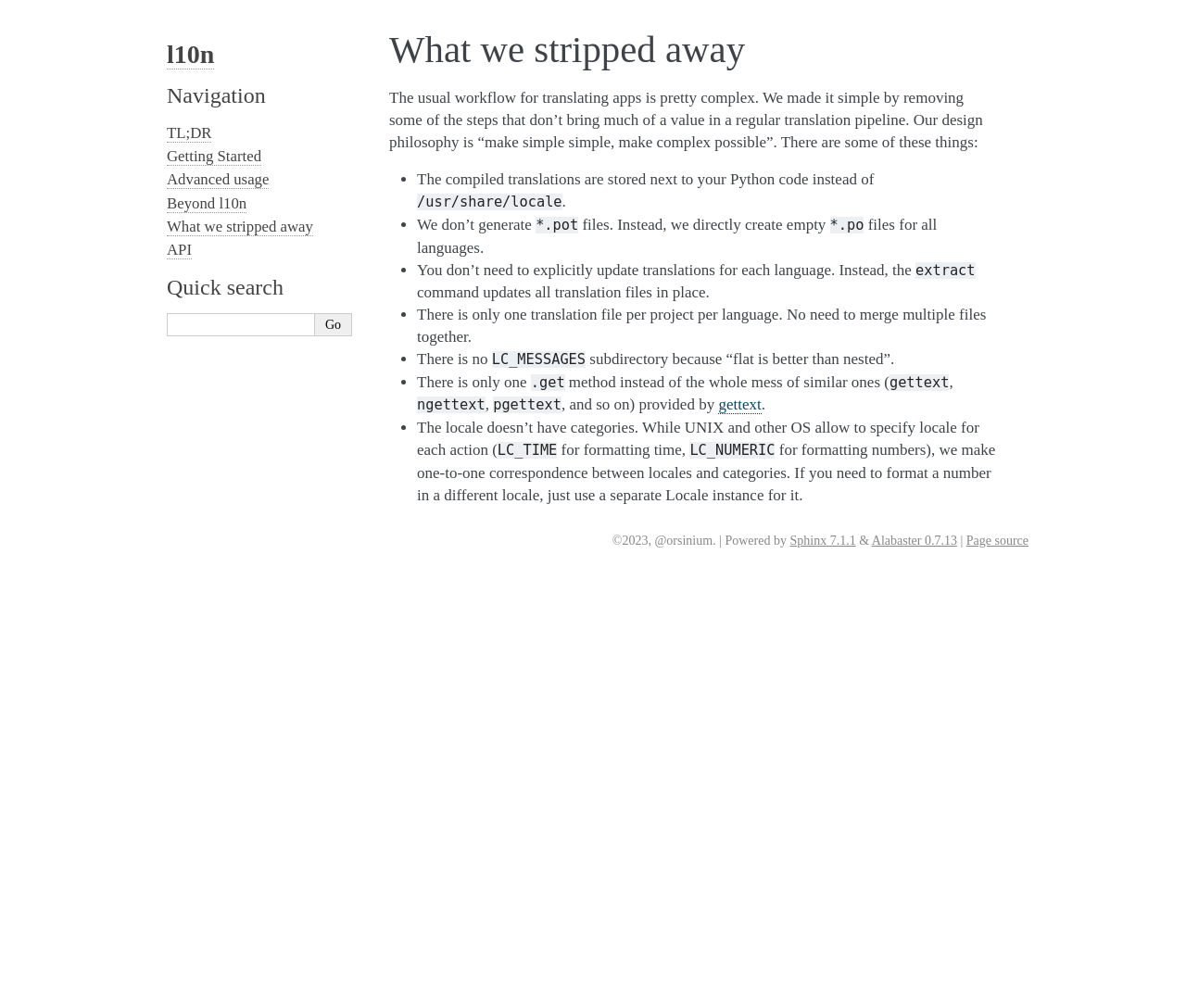What is the purpose of the 'extract' command?
Can you offer a detailed and complete answer to this question?

The 'extract' command is mentioned in the text as a way to update translations for each language. Instead of explicitly updating translations for each language, the 'extract' command updates all translation files in place.